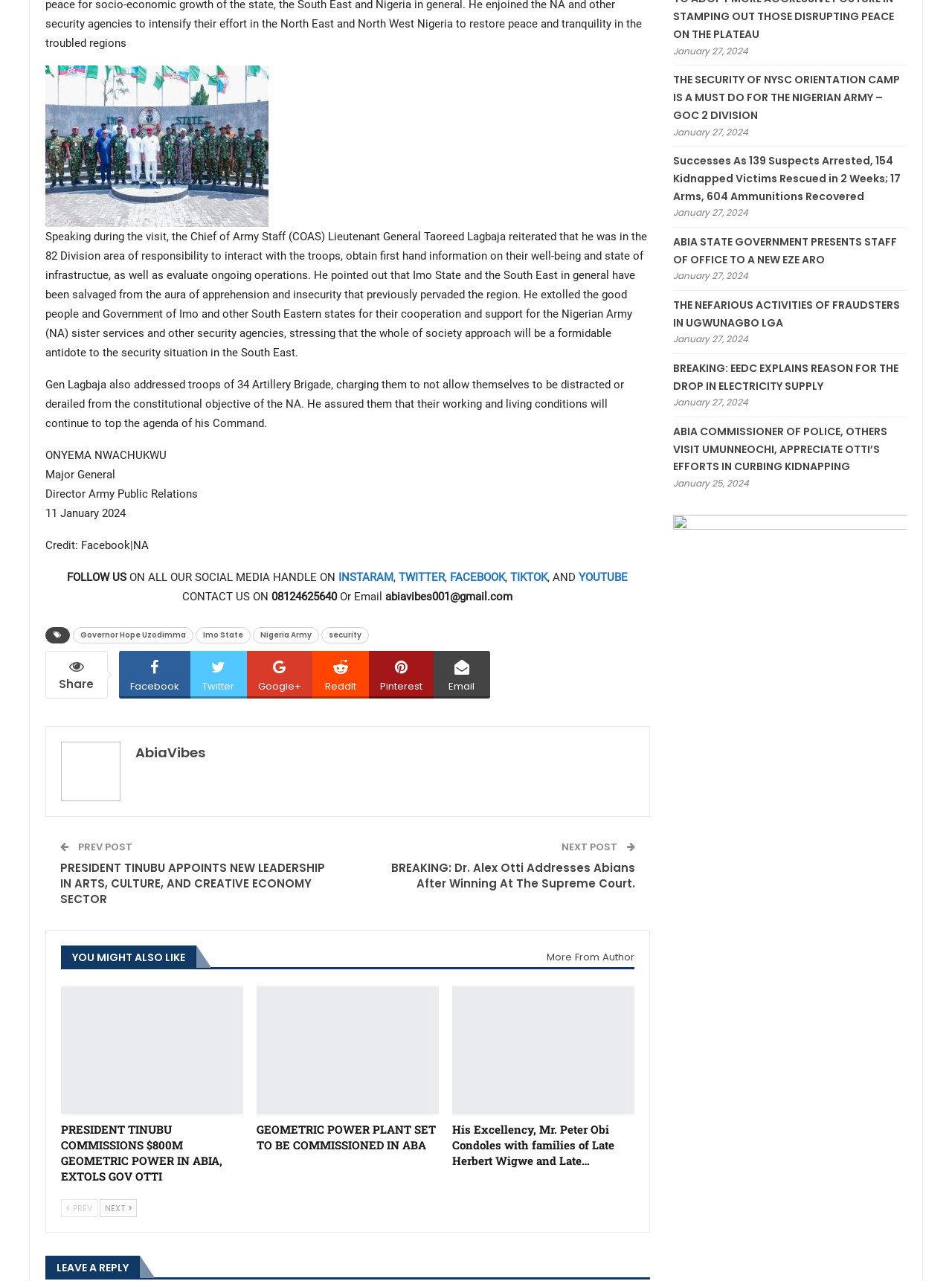Analyze the image and deliver a detailed answer to the question: What is the date of the article?

The answer can be found in the StaticText element with the text '11 January 2024', which is located below the article title.